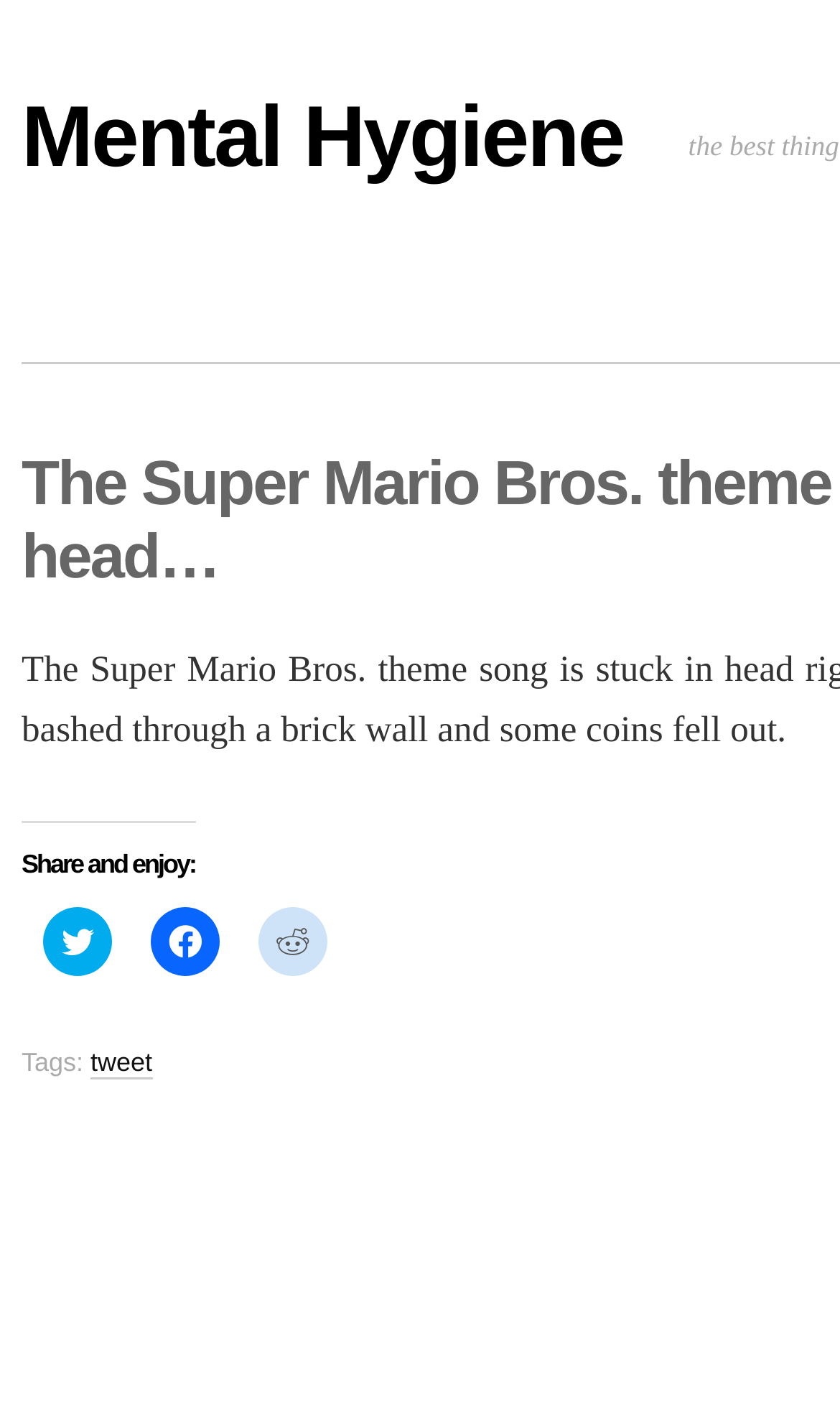What is the position of the 'Share and enjoy:' heading?
Give a detailed and exhaustive answer to the question.

The 'Share and enjoy:' heading has a y-coordinate of 0.582, which is roughly in the middle of the webpage, indicating that it is positioned in the middle of the page.